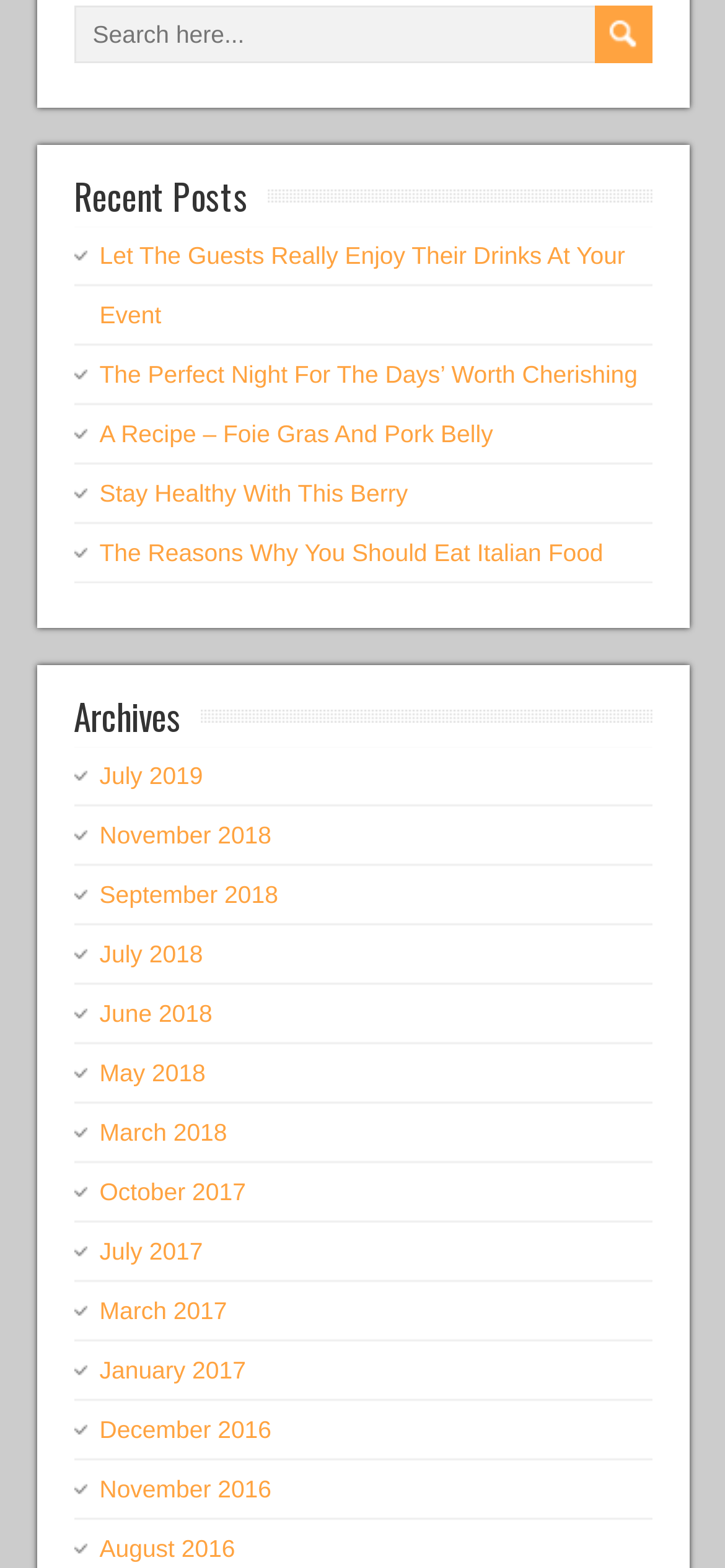Using details from the image, please answer the following question comprehensively:
What type of content is featured on this webpage?

The webpage has multiple links with descriptive text, such as 'Let The Guests Really Enjoy Their Drinks At Your Event' and 'A Recipe – Foie Gras And Pork Belly', which suggests that it features blog posts or articles.